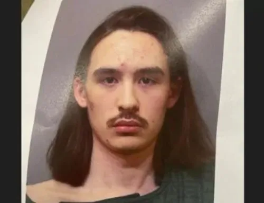Provide a brief response to the question using a single word or phrase: 
What is the direction of the man's gaze?

directly into the camera